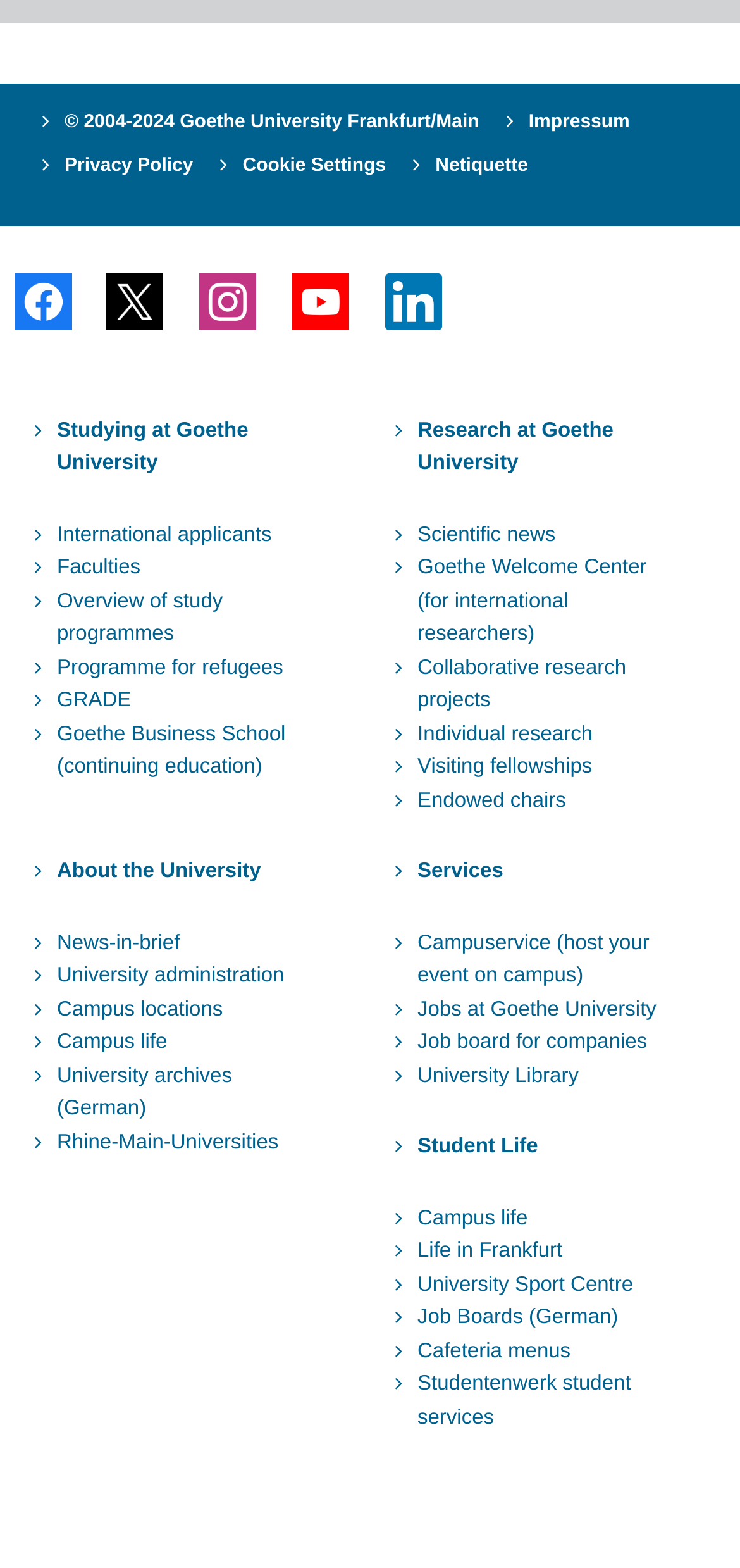How many links are available in the 'About the University' category?
Examine the image and provide an in-depth answer to the question.

The 'About the University' category is located on the left side of the webpage. This category includes six links: 'About the University', 'News-in-brief', 'University administration', 'Campus locations', 'Campus life', and 'University archives (German)'.